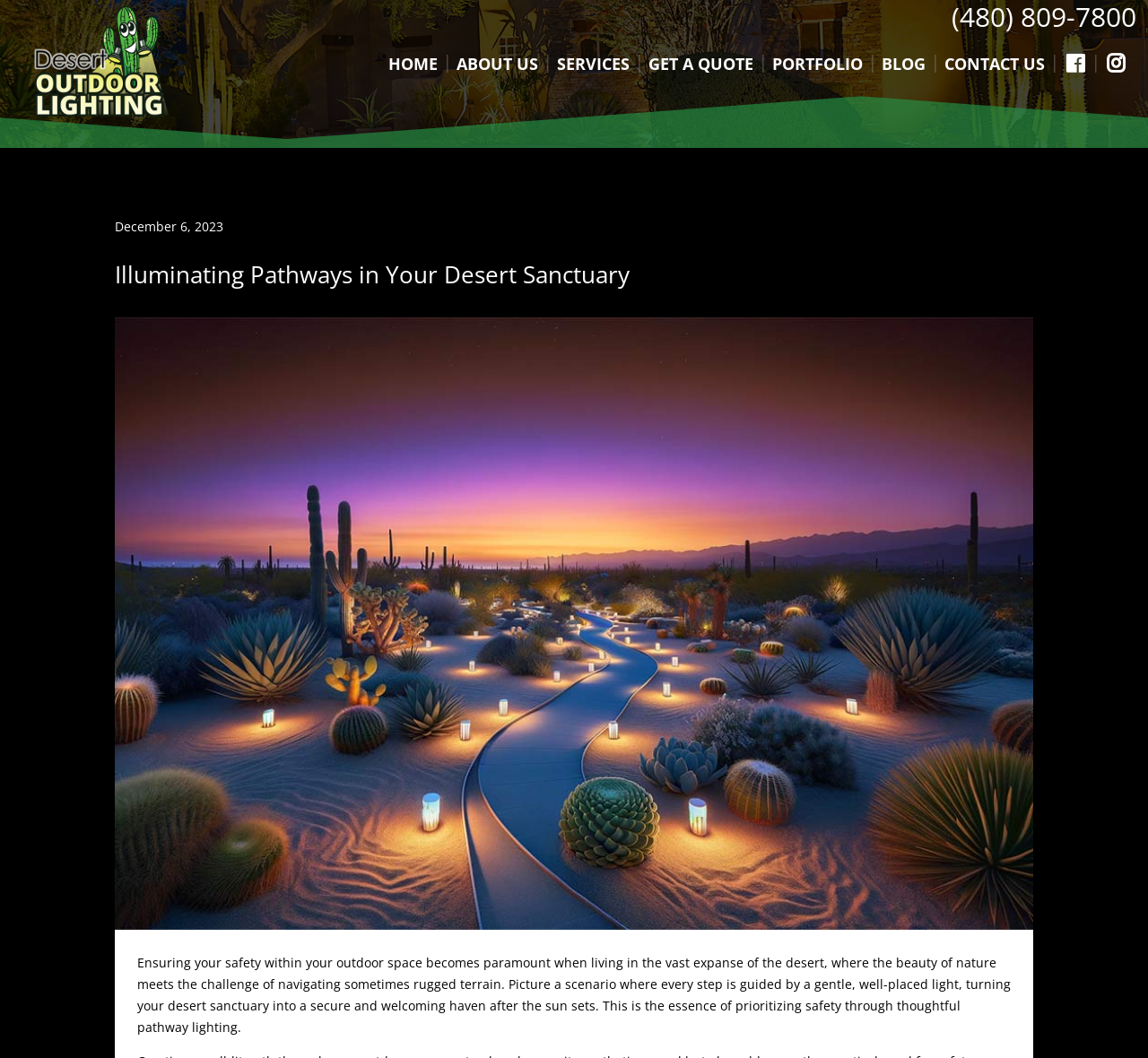What type of terrain is being referred to? Refer to the image and provide a one-word or short phrase answer.

rugged